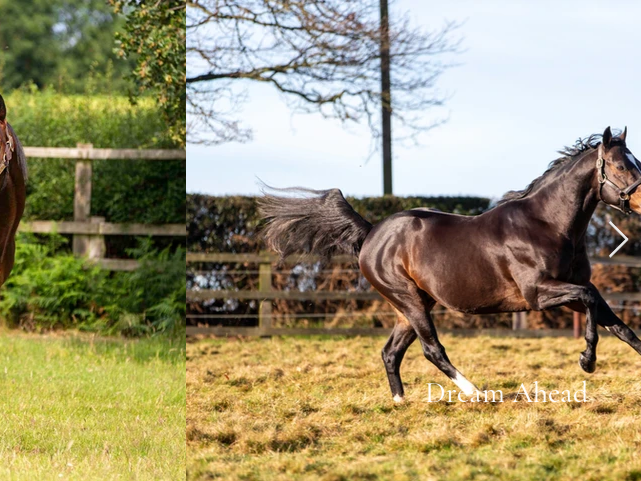Explain in detail what you see in the image.

The image features two stunning horses prominently displayed side by side, showcasing their beauty and athleticism. On the left, a calm and majestic horse stands gracefully in a lush green field, framed by a wooden fence and surrounding greenery that conveys a serene atmosphere. Its shiny coat glimmers in the natural light, highlighting its muscular build and elegant posture.

On the right, a spirited horse is captured mid-action, running freely across a grassy area. Its flowing mane and tail emphasize the sense of motion and vitality, with the dynamic pose showcasing strength and energy. The backdrop consists of a rustic wooden fence and hints of trees, creating a picturesque setting.

At the bottom right corner, the elegant text "Dream Ahead" adds an inspirational touch, suggesting aspirations linked to these magnificent animals. This image encapsulates the grace and power of the horses, making it a visual delight for enthusiasts of equestrian beauty.